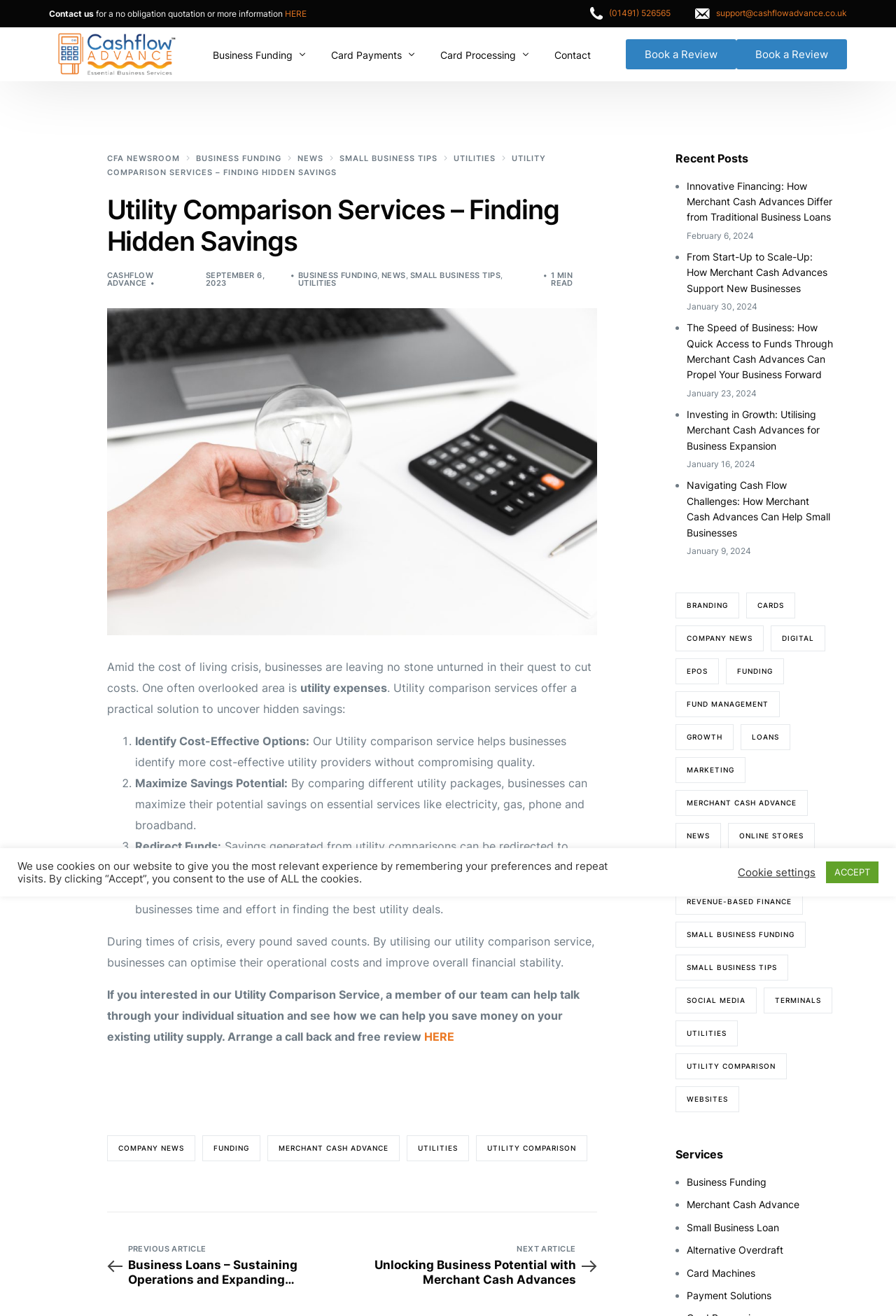Please determine the bounding box coordinates of the element's region to click for the following instruction: "Learn more about Utility Comparison Services".

[0.119, 0.147, 0.666, 0.196]